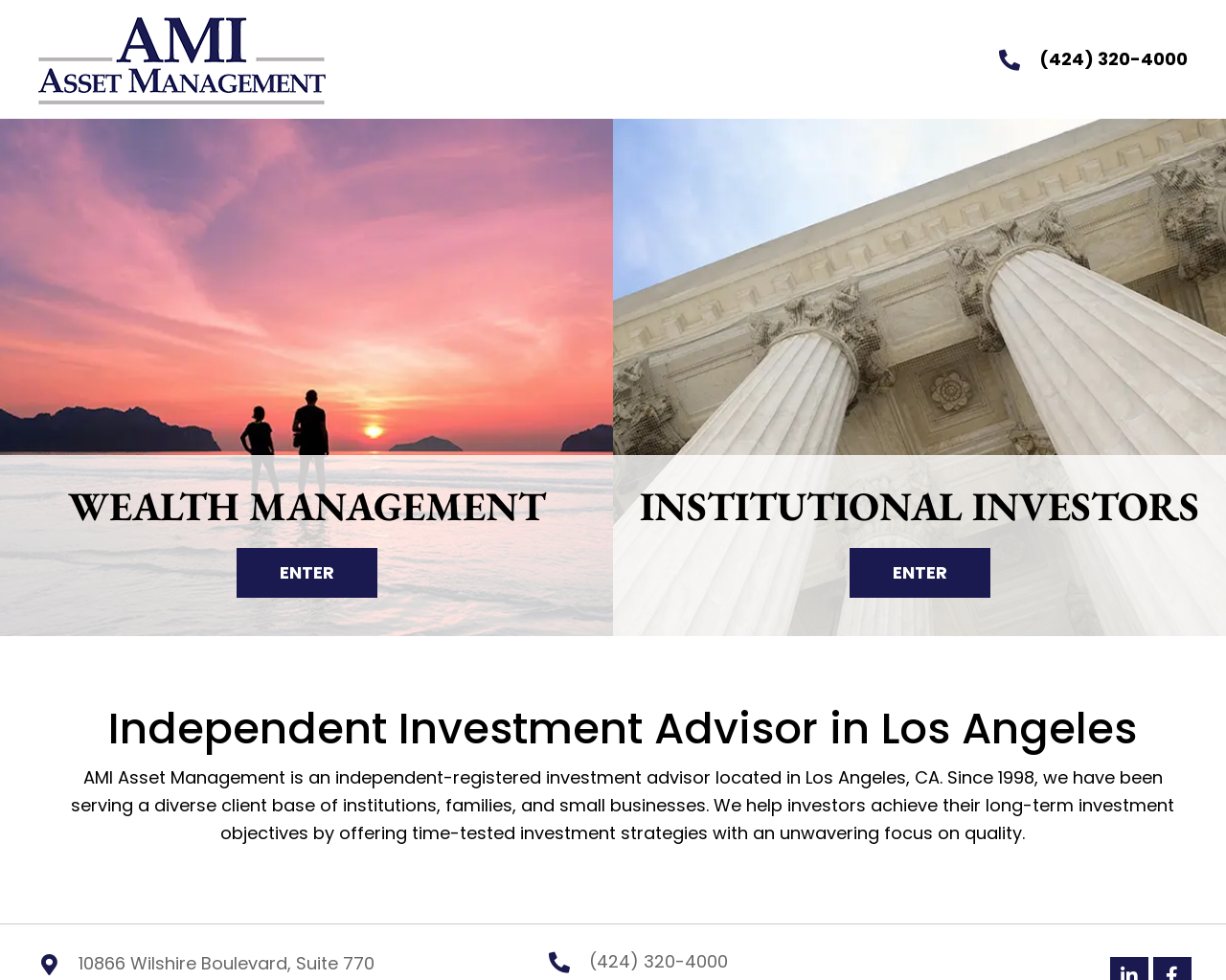Please find the bounding box for the UI element described by: "10866 Wilshire Boulevard, Suite 770".

[0.064, 0.971, 0.305, 0.995]